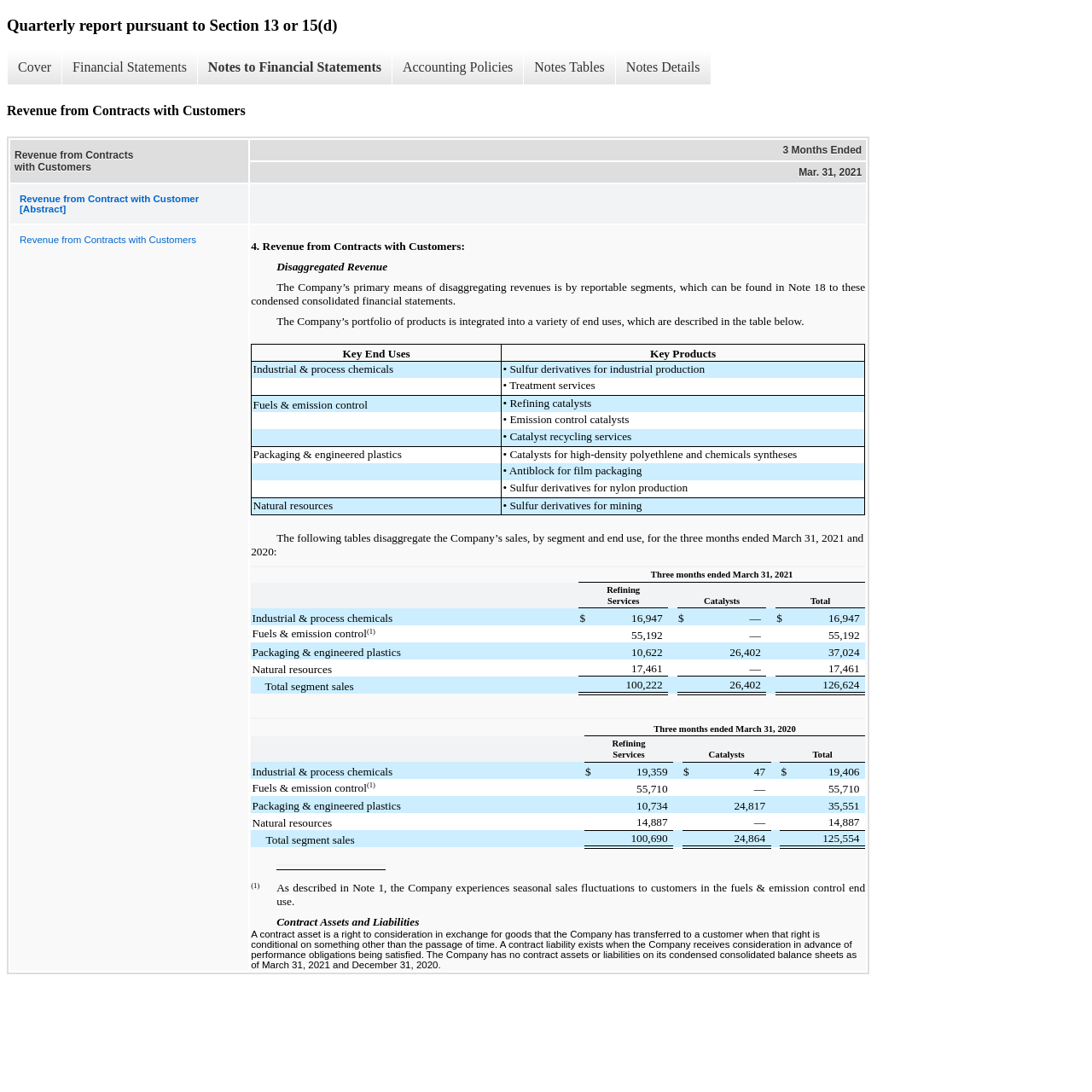Use a single word or phrase to respond to the question:
What is the end use of the product 'Sulfur derivatives for industrial production'?

Industrial & process chemicals